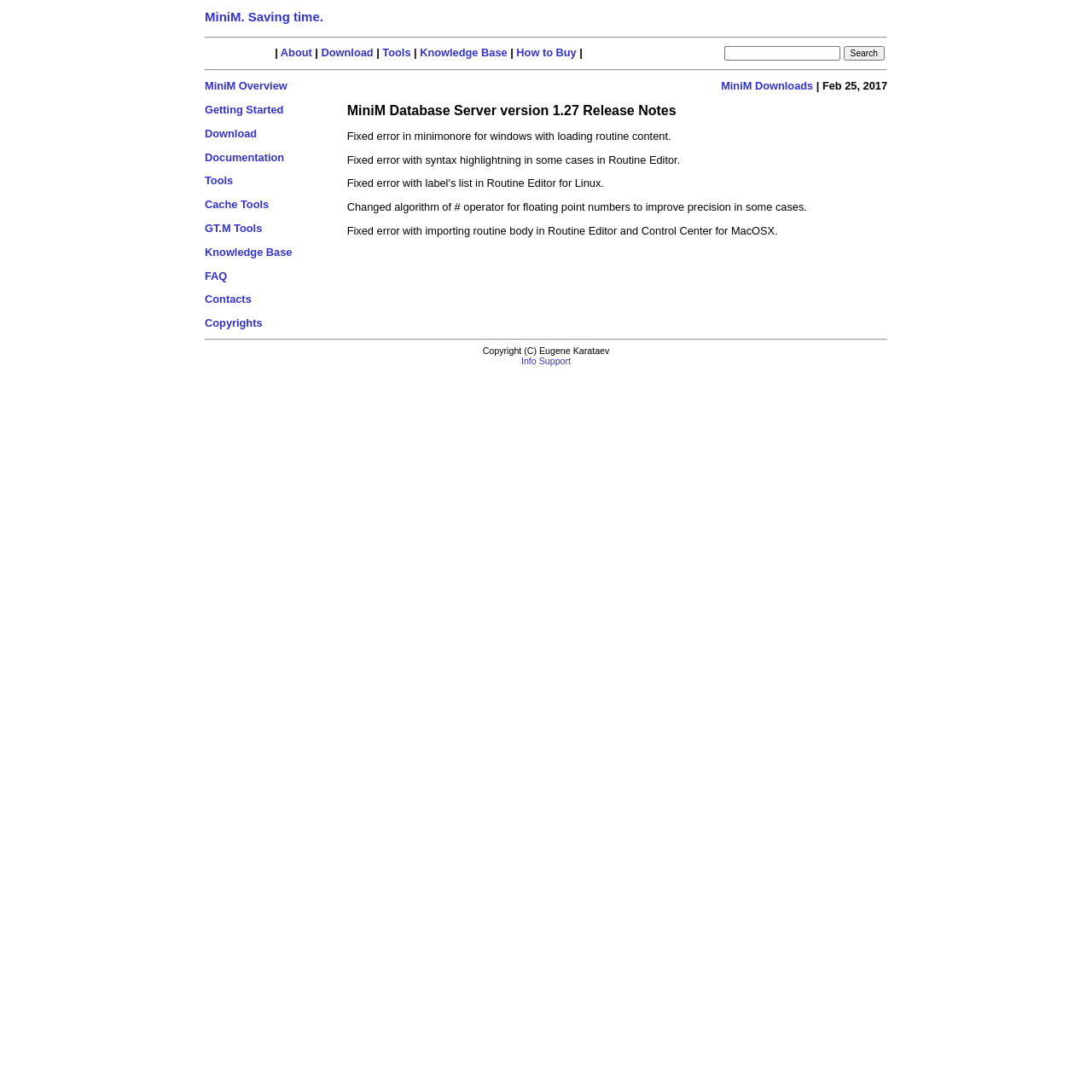What is the purpose of the textbox in the top navigation bar?
Ensure your answer is thorough and detailed.

I examined the top navigation bar and found a textbox with a 'Search' button next to it. The purpose of the textbox is to input search queries.